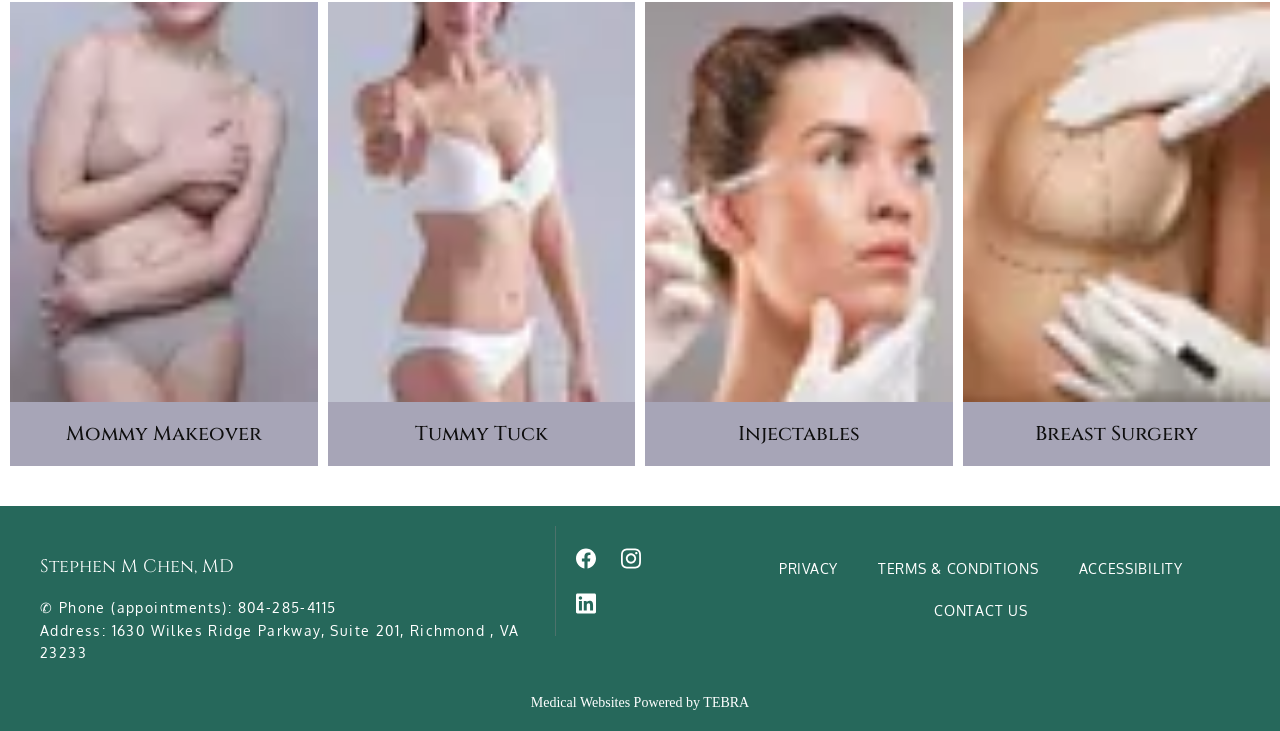Determine the bounding box coordinates of the element that should be clicked to execute the following command: "View the 'Recent Posts'".

None